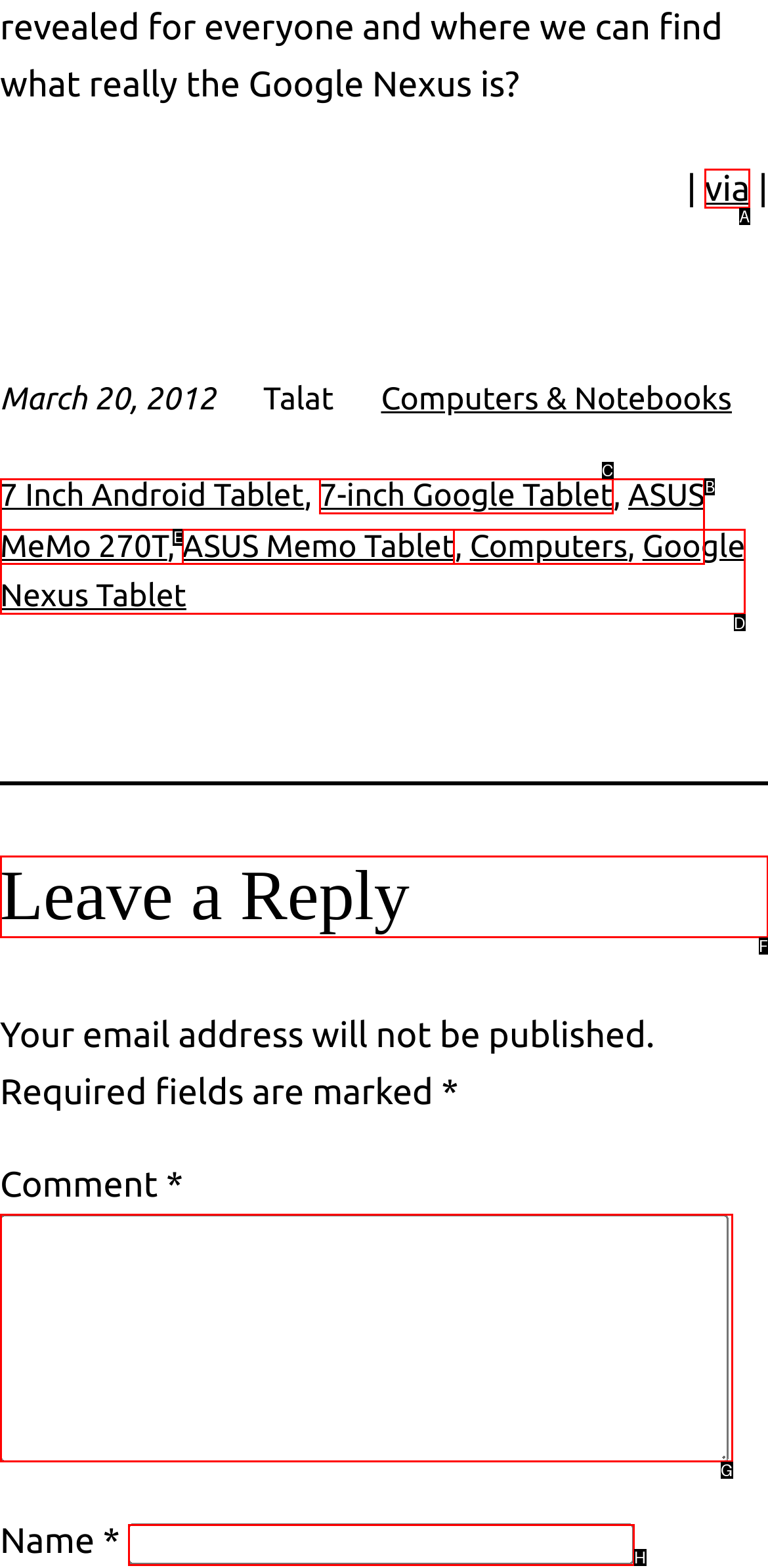Tell me which one HTML element I should click to complete the following task: Click on the 'Leave a Reply' heading Answer with the option's letter from the given choices directly.

F